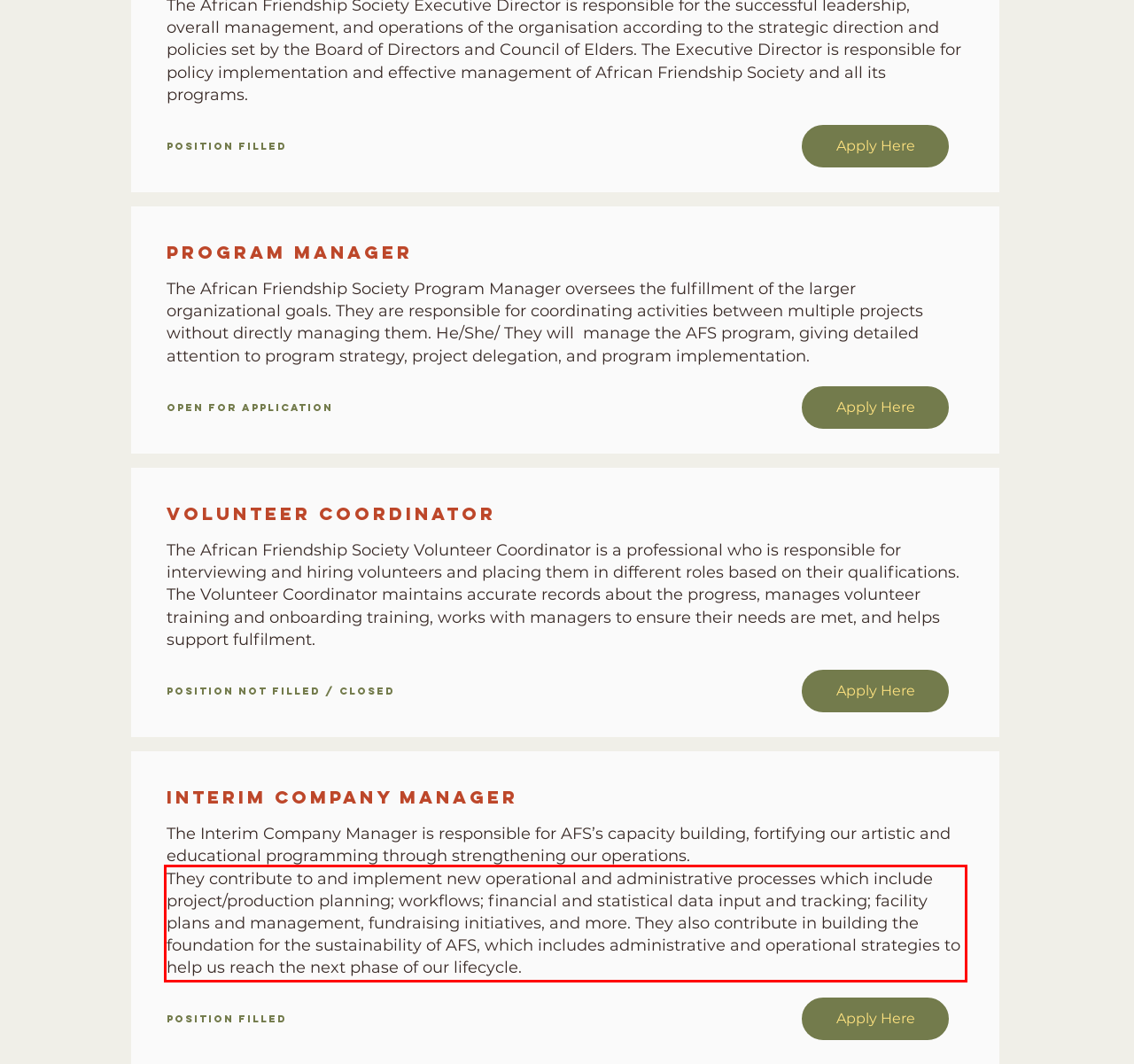Please perform OCR on the text within the red rectangle in the webpage screenshot and return the text content.

They contribute to and implement new operational and administrative processes which include project/production planning; workflows; financial and statistical data input and tracking; facility plans and management, fundraising initiatives, and more. They also contribute in building the foundation for the sustainability of AFS, which includes administrative and operational strategies to help us reach the next phase of our lifecycle.